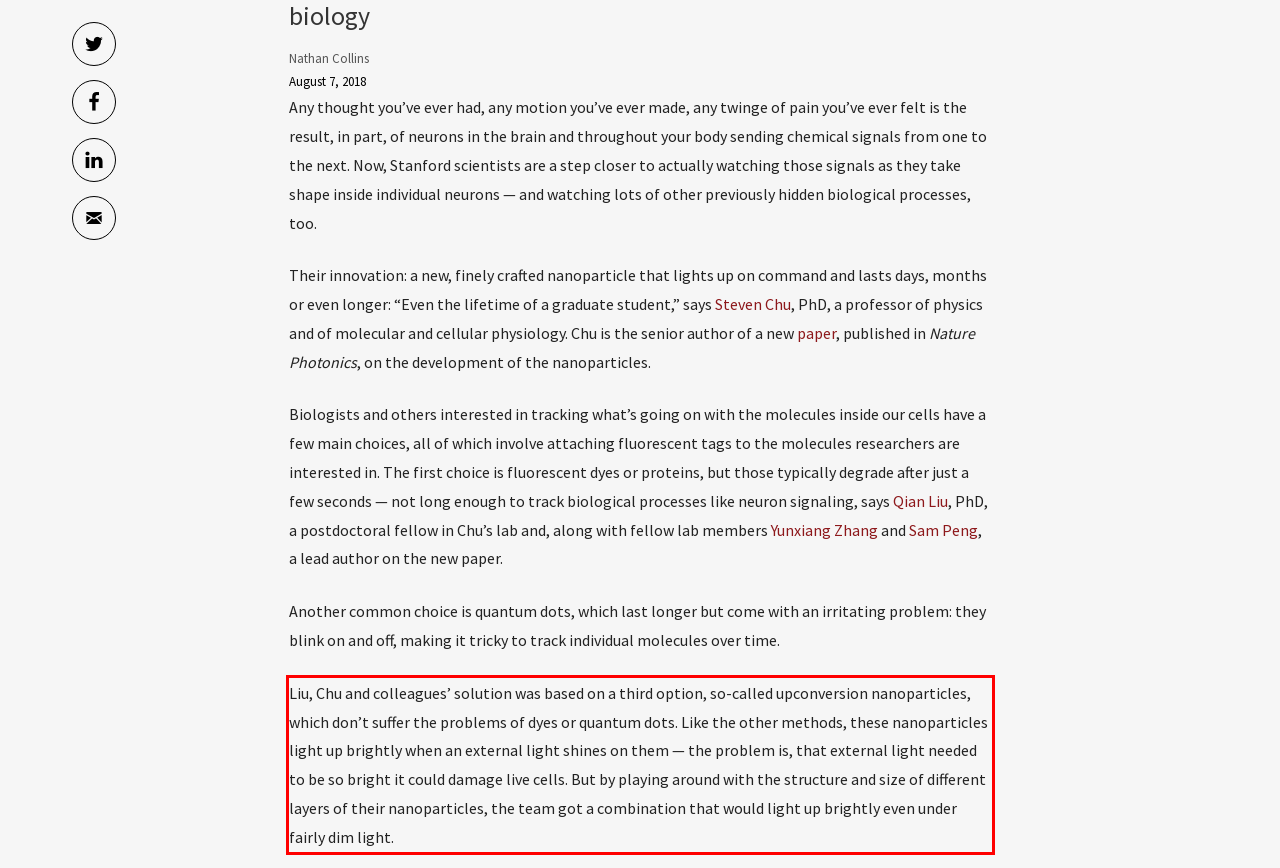Please recognize and transcribe the text located inside the red bounding box in the webpage image.

Liu, Chu and colleagues’ solution was based on a third option, so-called upconversion nanoparticles, which don’t suffer the problems of dyes or quantum dots. Like the other methods, these nanoparticles light up brightly when an external light shines on them — the problem is, that external light needed to be so bright it could damage live cells. But by playing around with the structure and size of different layers of their nanoparticles, the team got a combination that would light up brightly even under fairly dim light.